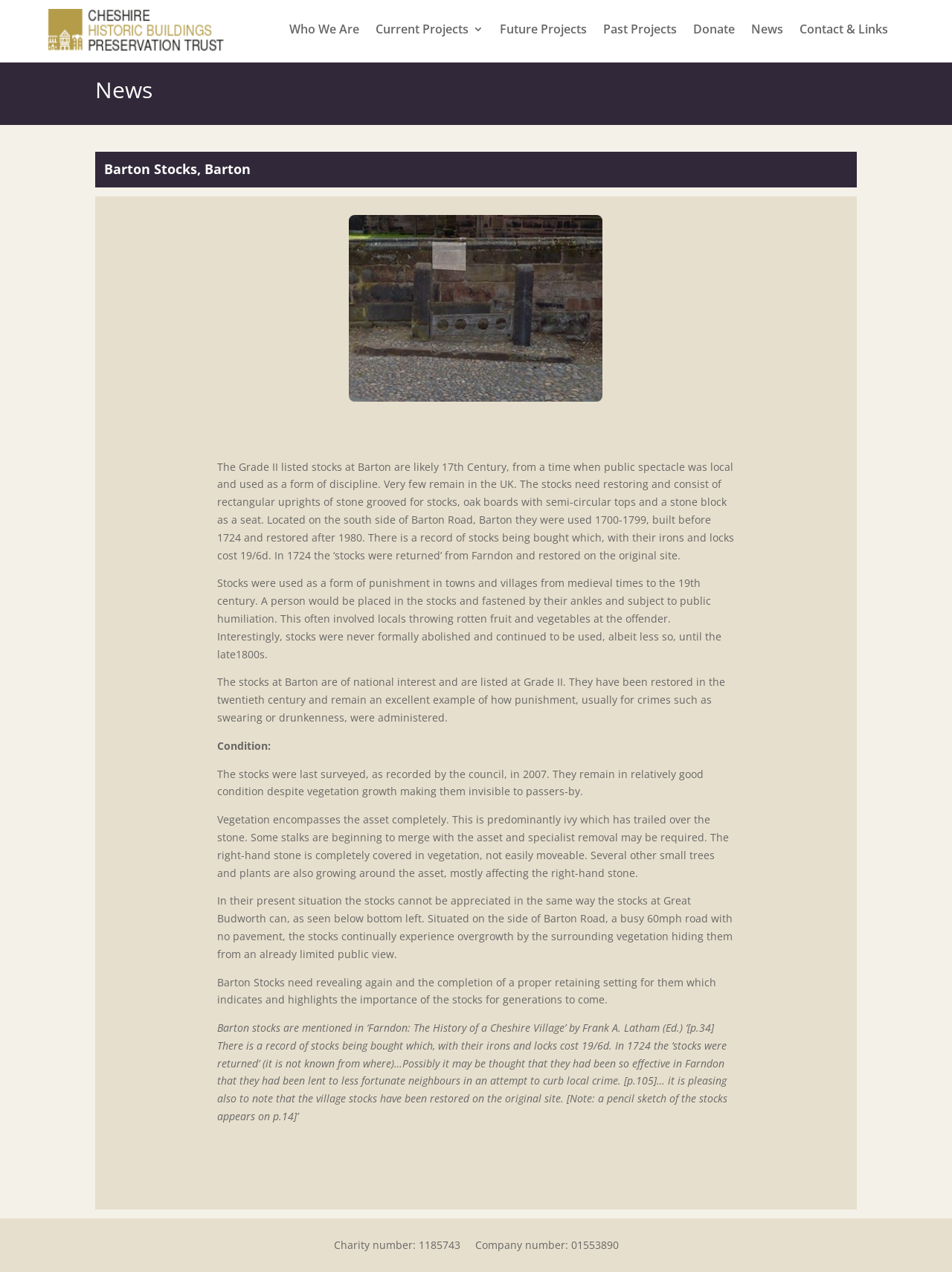Could you indicate the bounding box coordinates of the region to click in order to complete this instruction: "Read the news".

[0.1, 0.062, 0.892, 0.085]